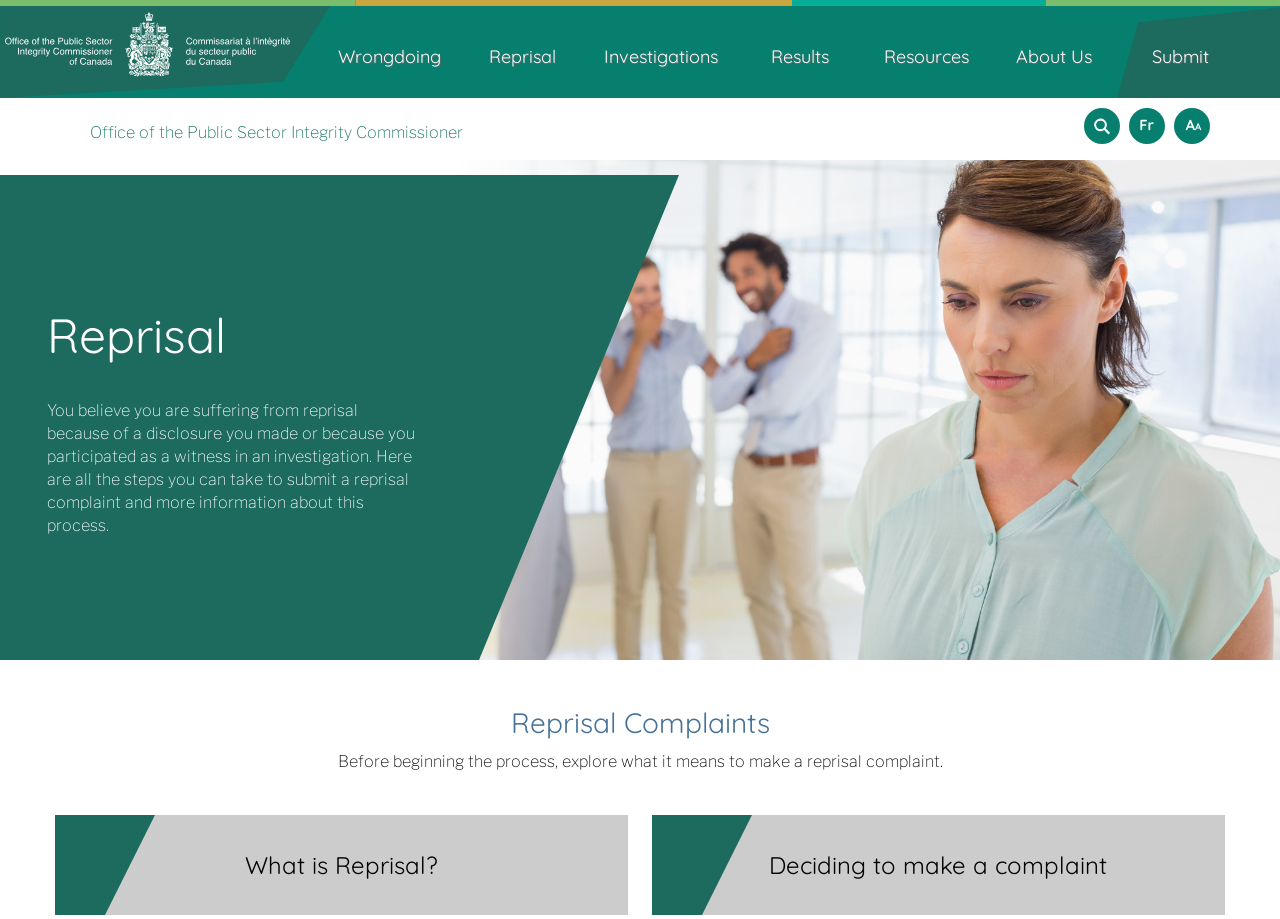Find the bounding box coordinates of the area that needs to be clicked in order to achieve the following instruction: "Learn what is Reprisal". The coordinates should be specified as four float numbers between 0 and 1, i.e., [left, top, right, bottom].

[0.47, 0.92, 0.505, 0.969]